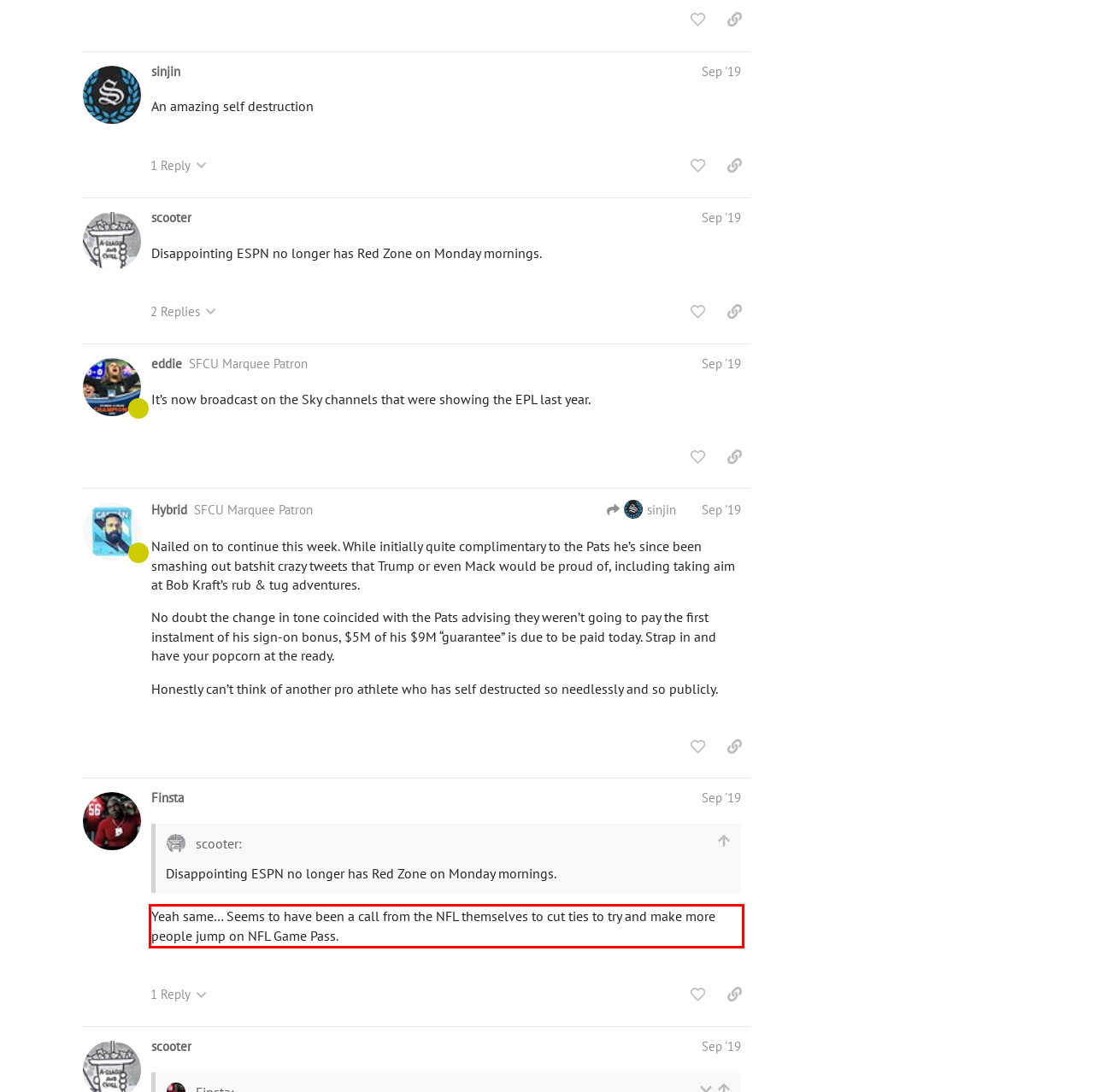Examine the webpage screenshot and use OCR to recognize and output the text within the red bounding box.

Yeah same… Seems to have been a call from the NFL themselves to cut ties to try and make more people jump on NFL Game Pass.